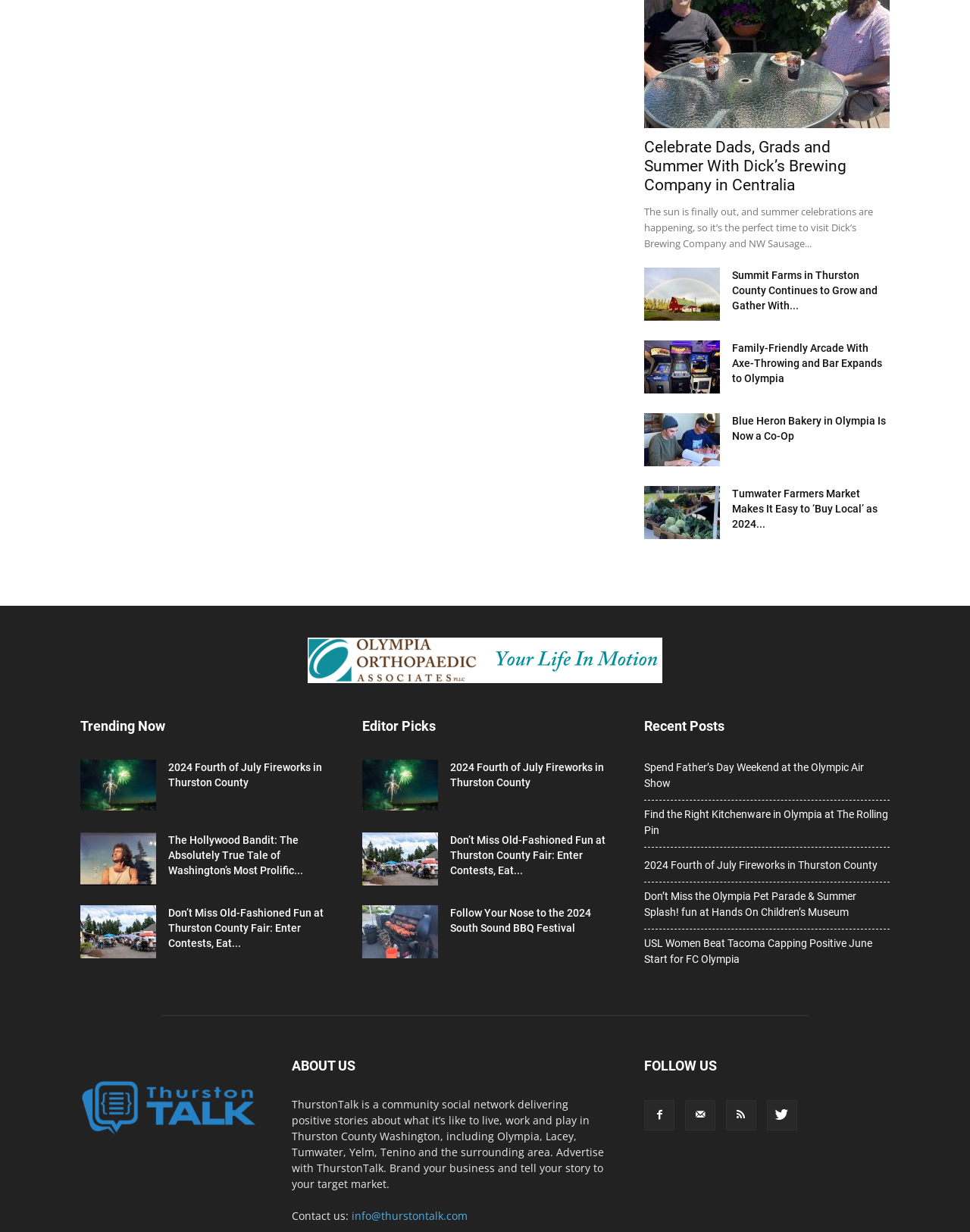What type of festival is mentioned in the webpage? Look at the image and give a one-word or short phrase answer.

BBQ Festival